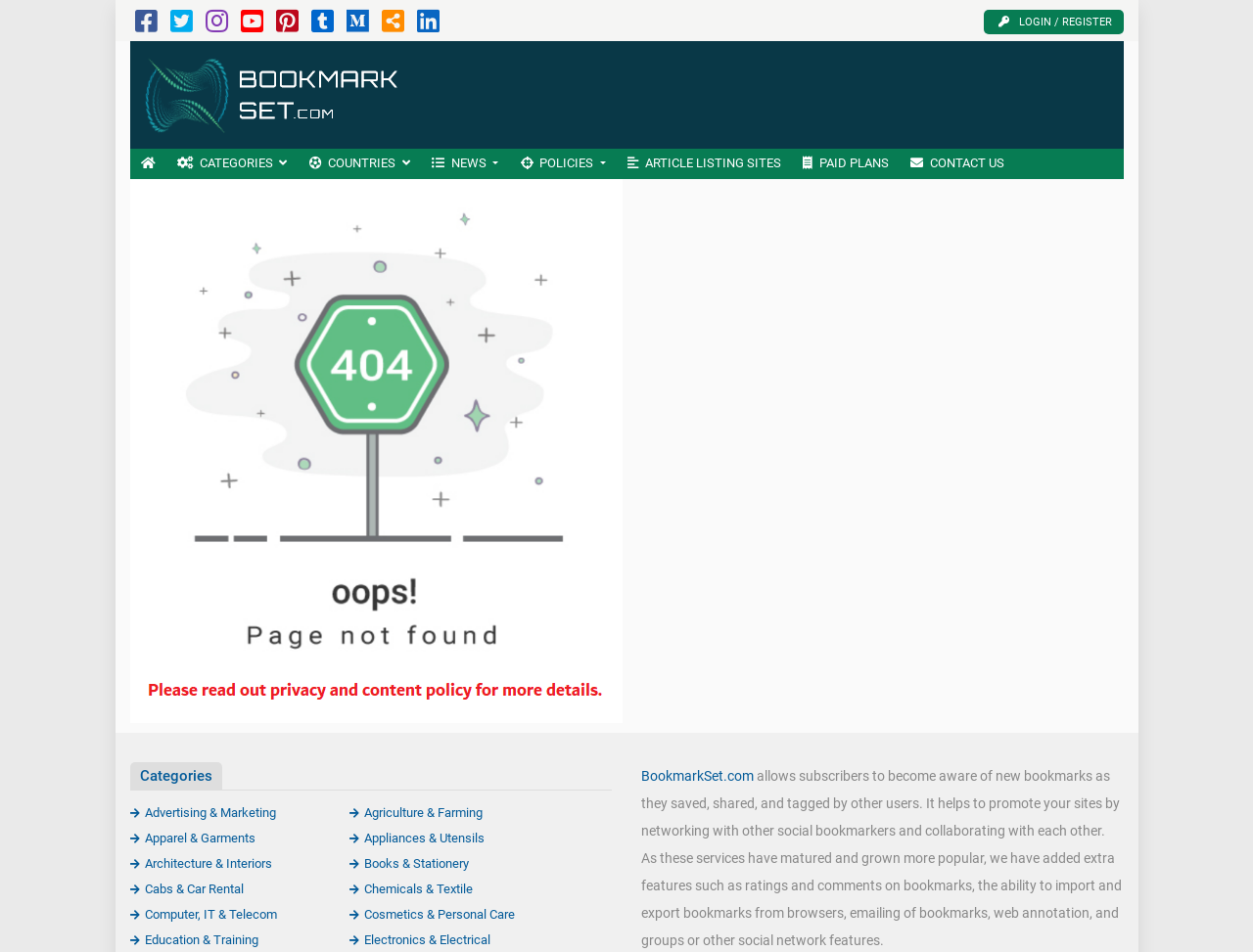Based on the visual content of the image, answer the question thoroughly: What is the logo of the website?

The logo of the website is located at the top left corner of the webpage, and it is an image with the text 'bookmarkset.com'.